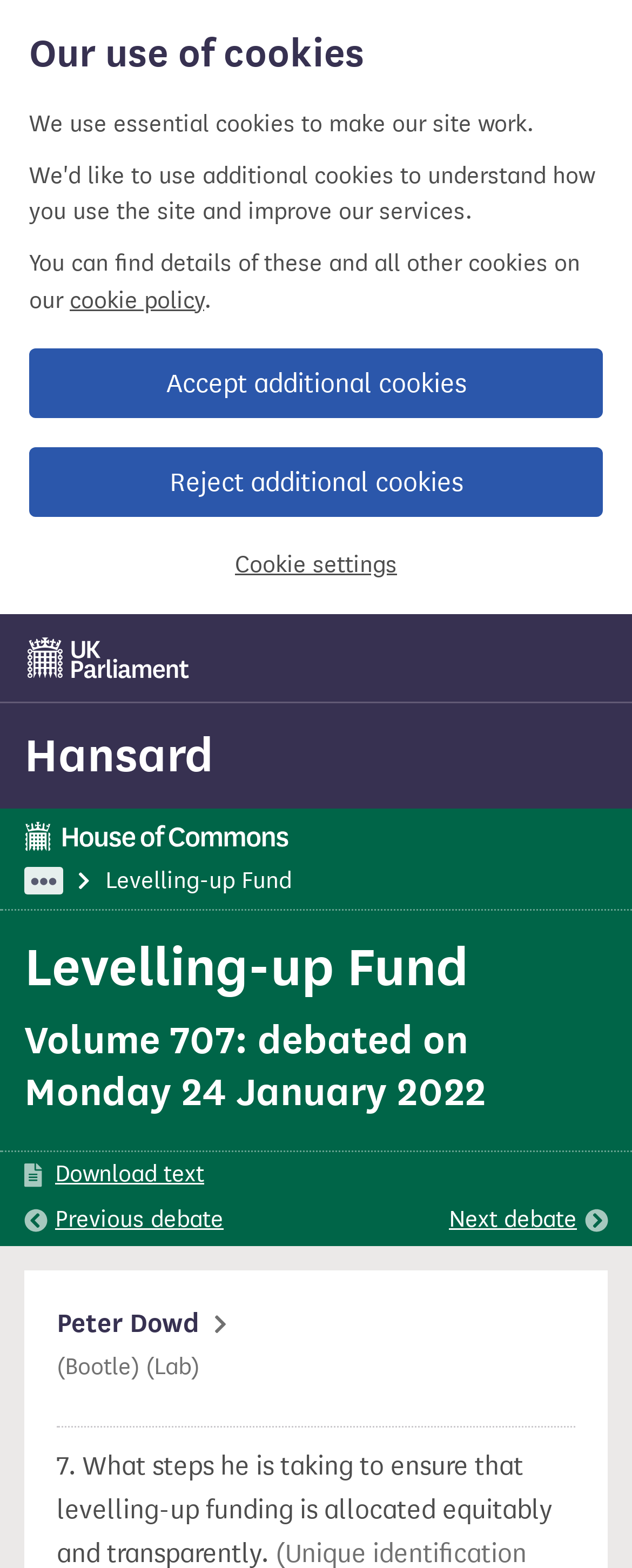Identify the bounding box coordinates for the element you need to click to achieve the following task: "Go to UK Parliament". Provide the bounding box coordinates as four float numbers between 0 and 1, in the form [left, top, right, bottom].

[0.038, 0.397, 0.305, 0.442]